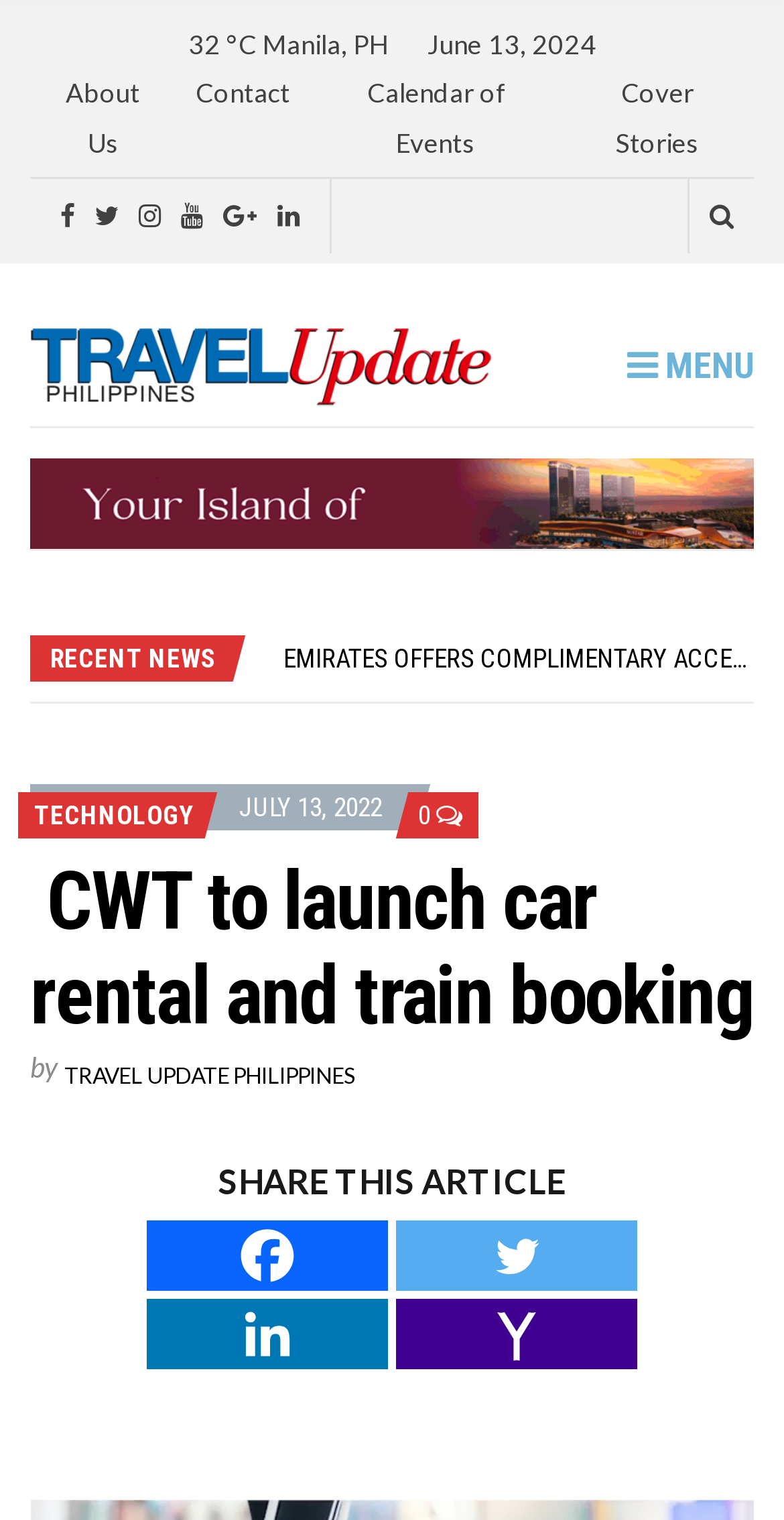Find the bounding box coordinates of the element's region that should be clicked in order to follow the given instruction: "Go to Letters Home". The coordinates should consist of four float numbers between 0 and 1, i.e., [left, top, right, bottom].

None